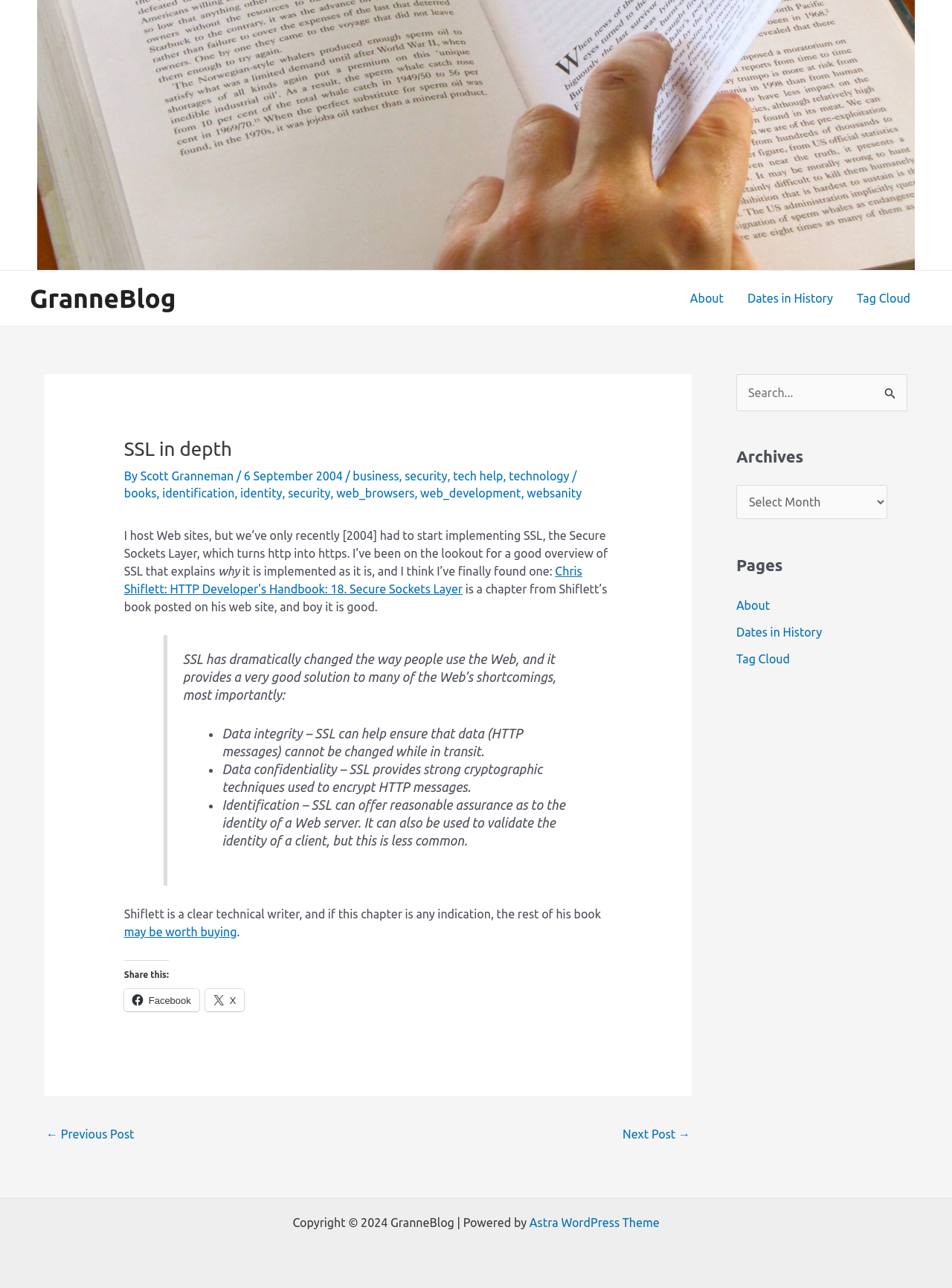What are the three benefits of SSL mentioned in the article?
Look at the image and respond to the question as thoroughly as possible.

I found the answer by reading the blockquote section of the article, which lists three benefits of SSL: 'Data integrity – SSL can help ensure that data (HTTP messages) cannot be changed while in transit.', 'Data confidentiality – SSL provides strong cryptographic techniques used to encrypt HTTP messages.', and 'Identification – SSL can offer reasonable assurance as to the identity of a Web server.'